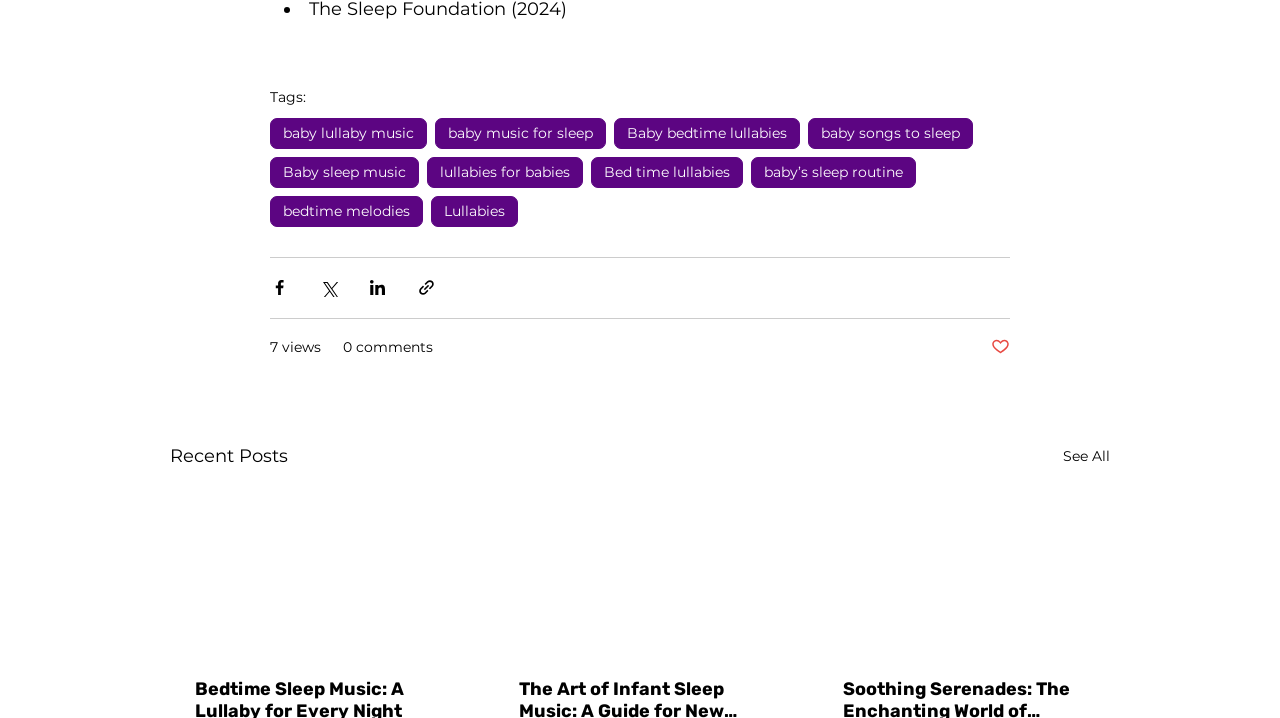Provide your answer to the question using just one word or phrase: What is the number of views for the post?

7